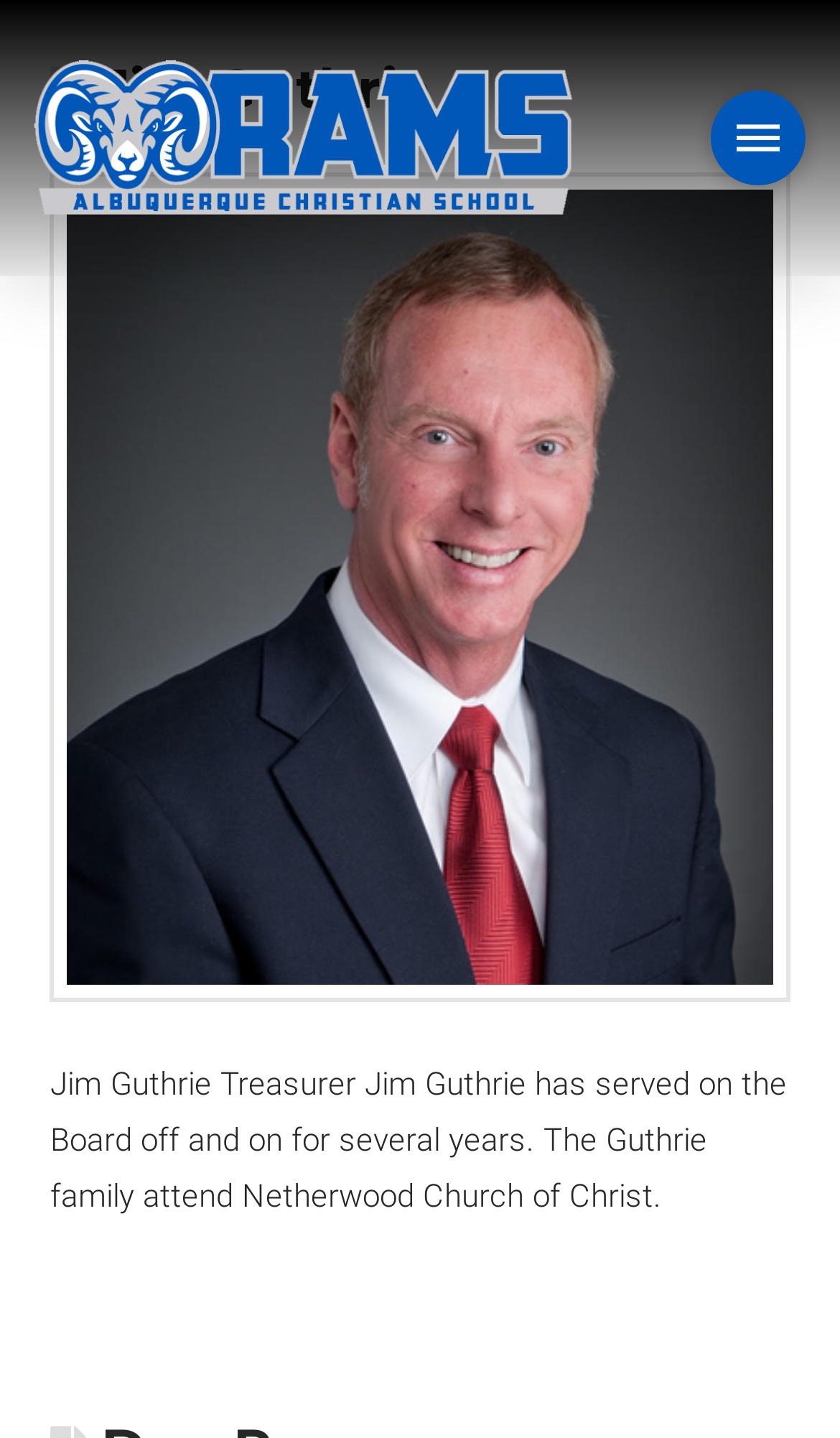Provide a brief response to the question using a single word or phrase: 
Is there a logo on the webpage?

Yes